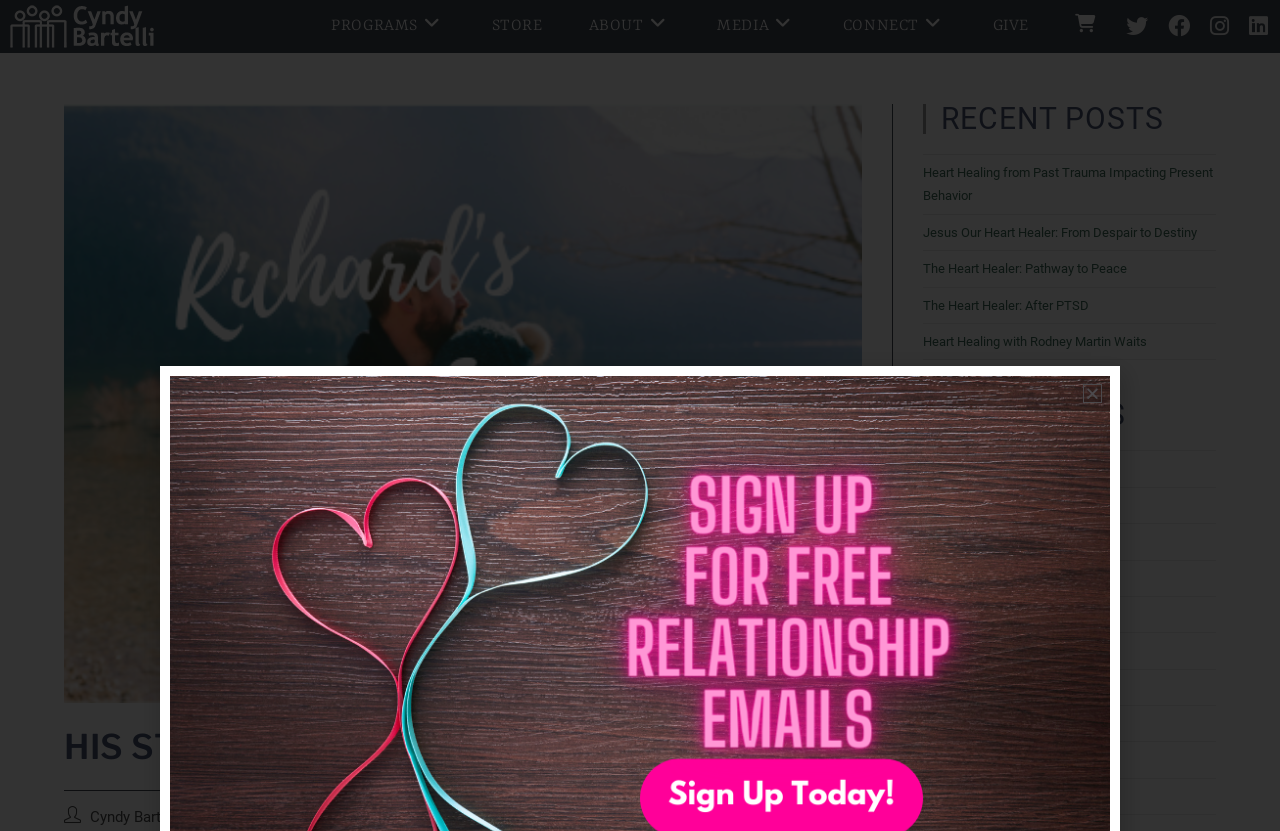Provide a thorough description of this webpage.

This webpage is titled "His Story Will Change His Family - Cyndy Bartelli". At the top left, there is a logo image of Cyndy Bartelli, accompanied by a link to her name. To the right of the logo, there are three social media links: Facebook, Instagram, and an "X" icon that opens in a new tab.

Below the logo, there is a navigation menu with six links: PROGRAMS, STORE, ABOUT, MEDIA, CONNECT, and GIVE. These links are evenly spaced and take up the entire width of the page.

The main content of the page is divided into two sections. On the left, there is a large image with a heading "HIS STORY WILL CHANGE HIS FAMILY" above it. Below the image, there are links to Cyndy Bartelli's blog, as well as other categories such as Hearts and The Heart Healer.

On the right side of the page, there are two sections. The top section is titled "RECENT POSTS" and lists five article links with titles related to heart healing and trauma. The bottom section is titled "CATEGORIES" and lists 11 category links, including Blog, General, and Relationships.

At the bottom of the page, there is a button labeled "Close" that is currently focused.